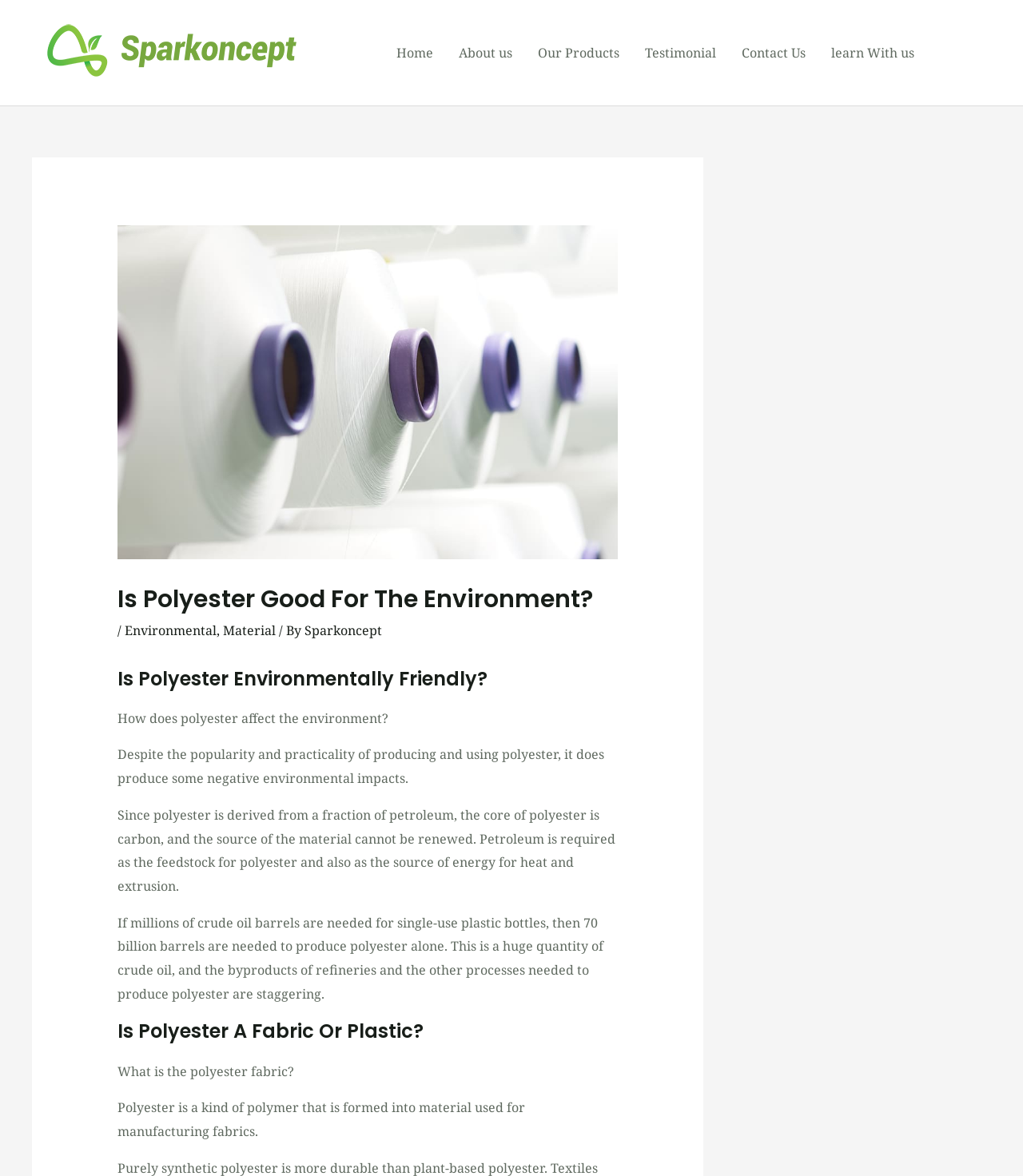Please identify the bounding box coordinates of the clickable region that I should interact with to perform the following instruction: "Click on the 'learn With us' link". The coordinates should be expressed as four float numbers between 0 and 1, i.e., [left, top, right, bottom].

[0.8, 0.0, 0.906, 0.09]